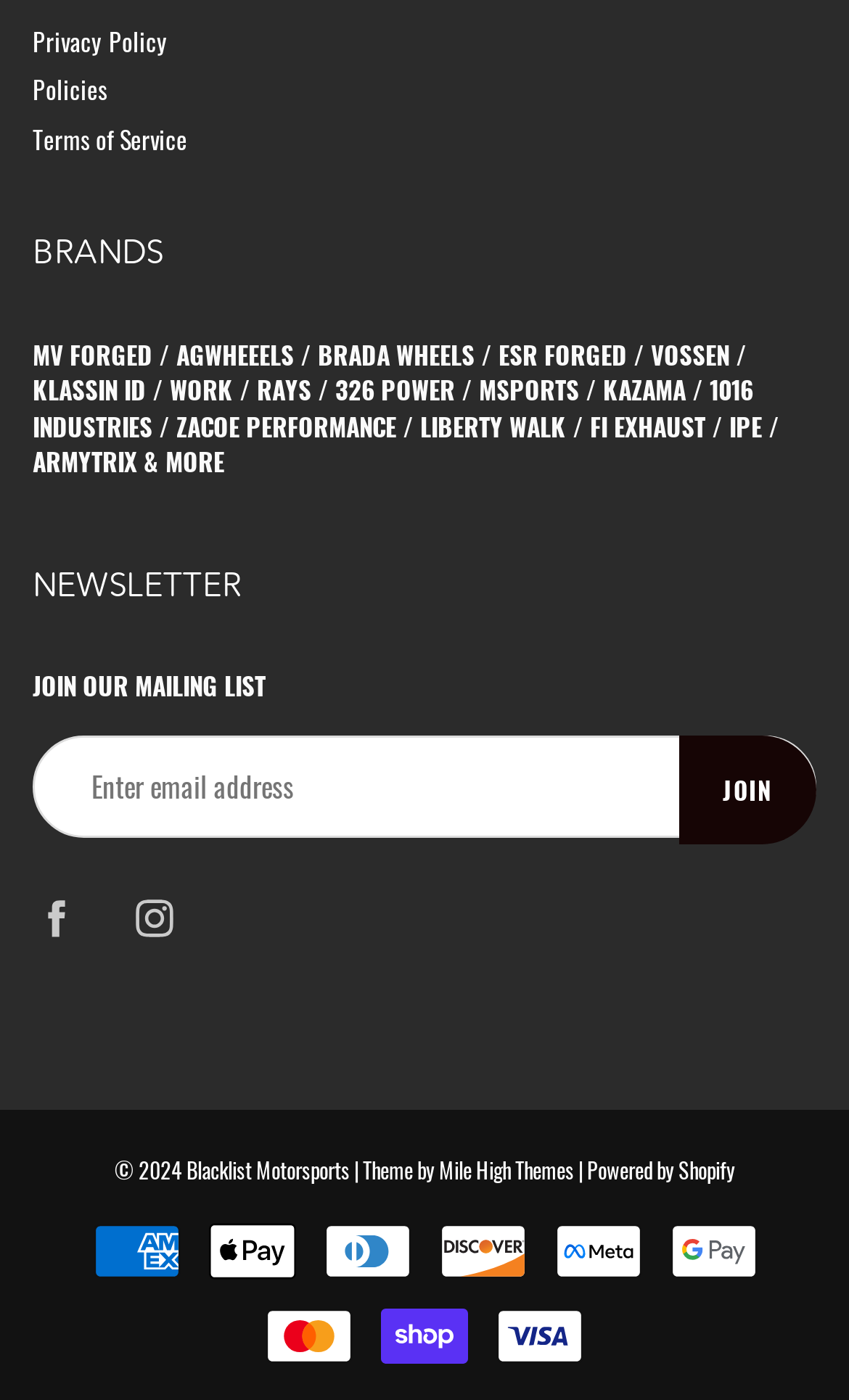Kindly determine the bounding box coordinates of the area that needs to be clicked to fulfill this instruction: "Click on the 'Privacy Policy' link".

[0.038, 0.016, 0.197, 0.042]